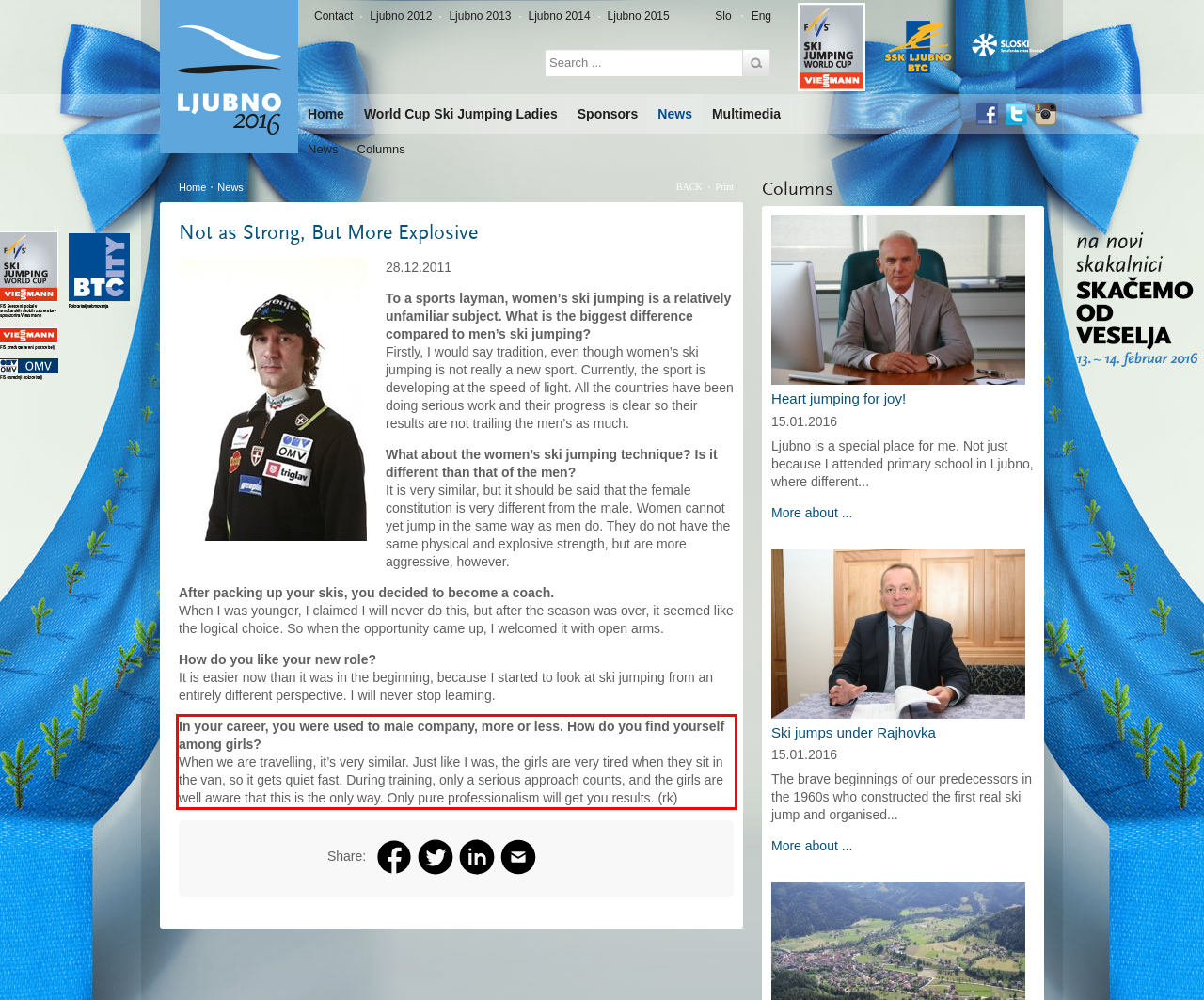From the provided screenshot, extract the text content that is enclosed within the red bounding box.

In your career, you were used to male company, more or less. How do you find yourself among girls? When we are travelling, it’s very similar. Just like I was, the girls are very tired when they sit in the van, so it gets quiet fast. During training, only a serious approach counts, and the girls are well aware that this is the only way. Only pure professionalism will get you results. (rk)